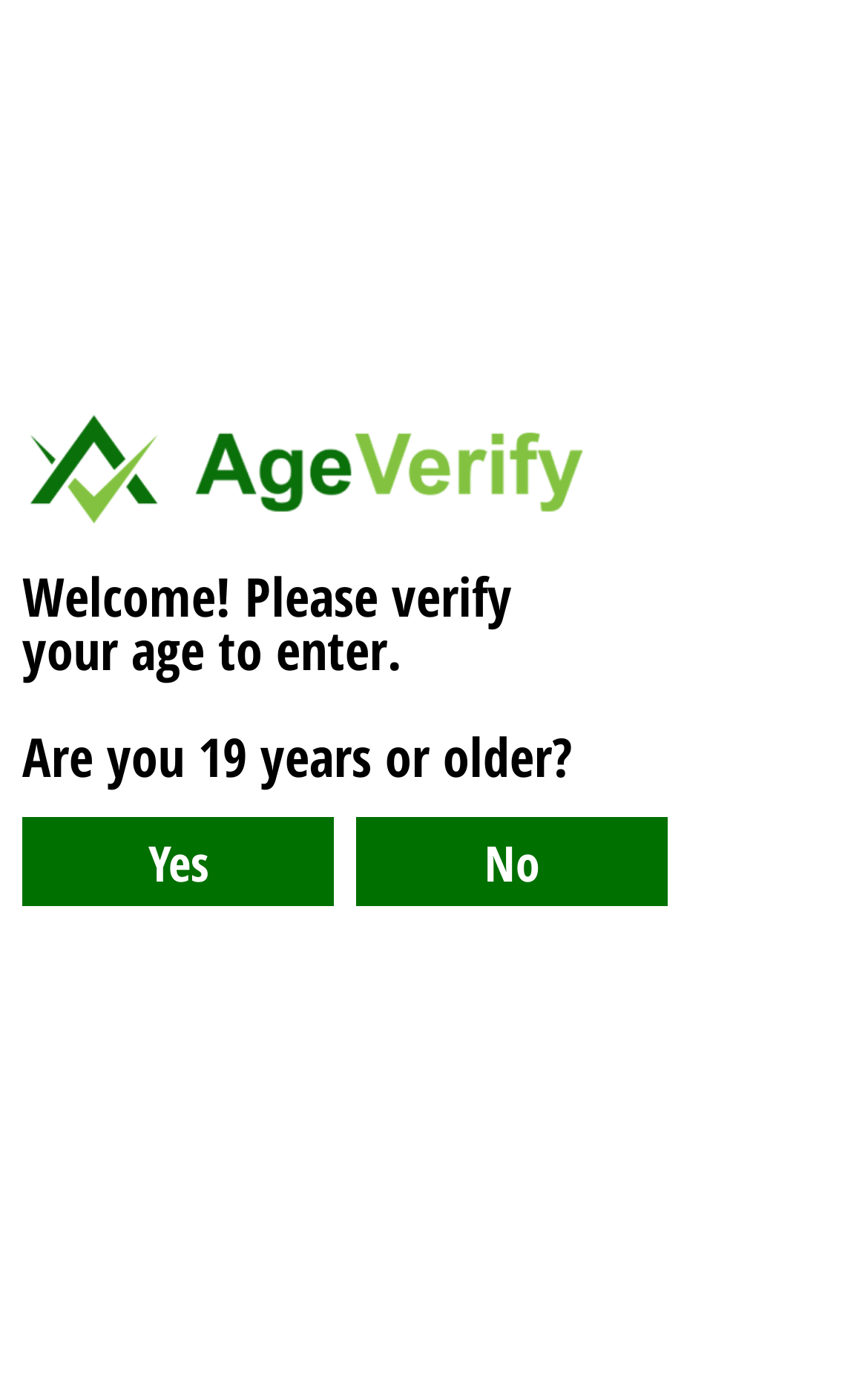For the following element description, predict the bounding box coordinates in the format (top-left x, top-left y, bottom-right x, bottom-right y). All values should be floating point numbers between 0 and 1. Description: SEO

None